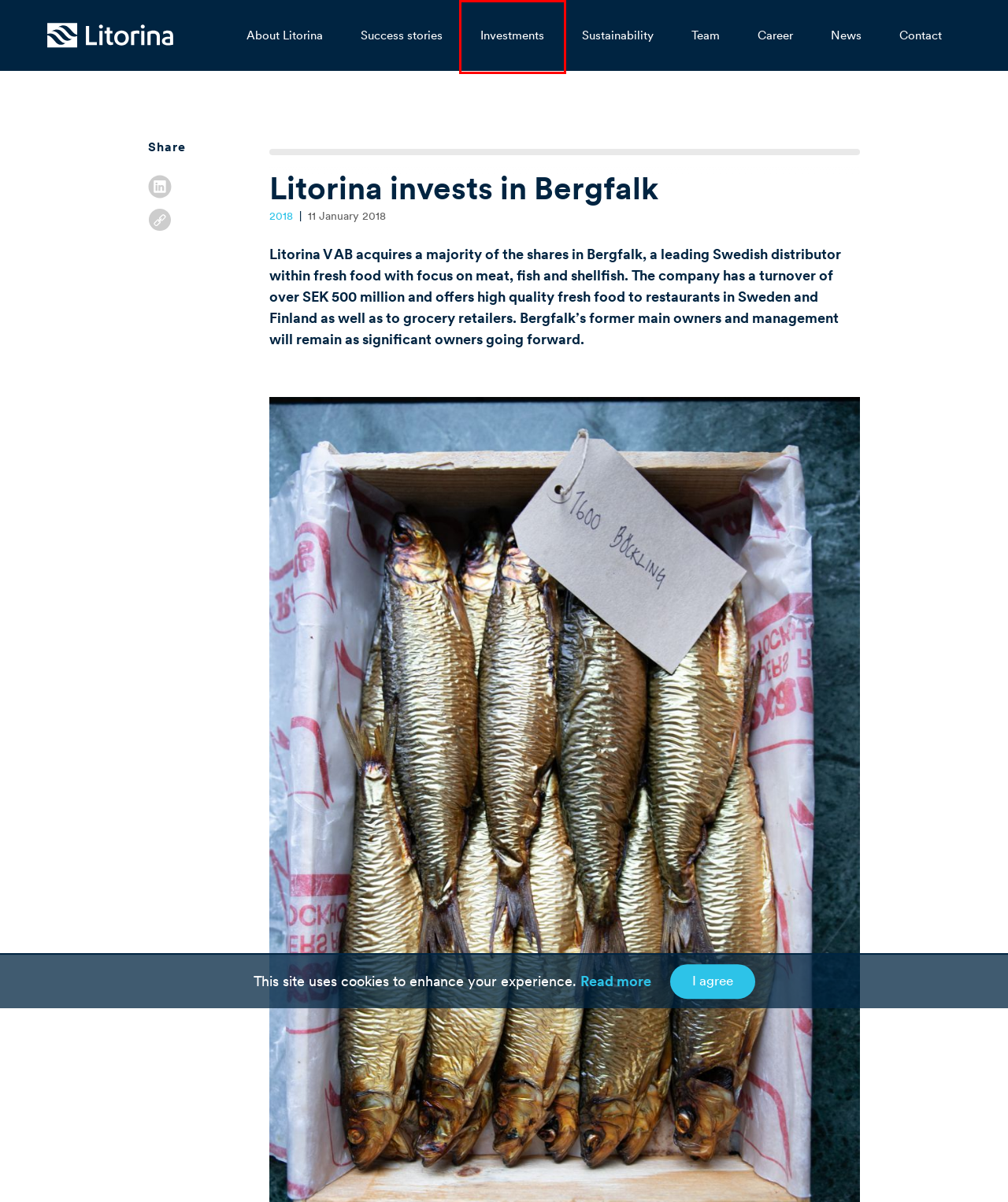You have a screenshot of a webpage with a red bounding box around a UI element. Determine which webpage description best matches the new webpage that results from clicking the element in the bounding box. Here are the candidates:
A. Litorina – An active partner for value creation.
B. Success stories - Litorina
C. 2018 Archives - Litorina
D. Investments | Litorina
E. Sustainability - Litorina
F. Career - Litorina
G. Team | Litorina
H. Contact - Litorina

D